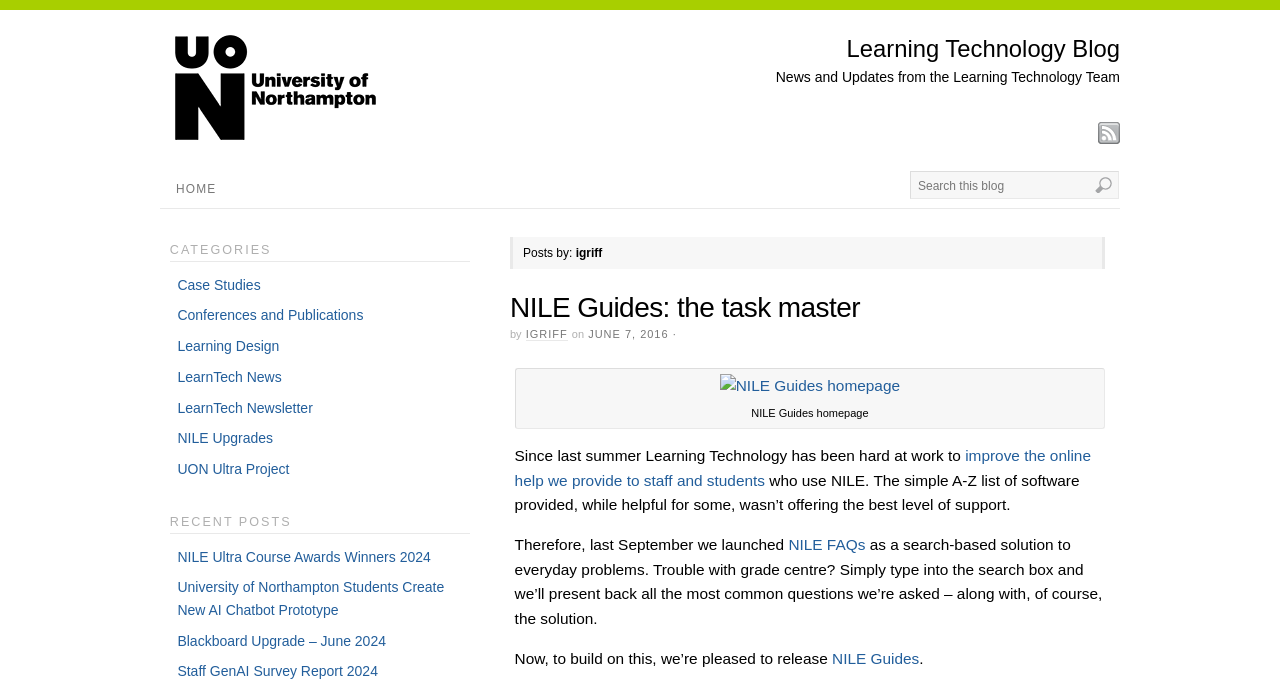What is the purpose of the search box?
Look at the image and answer with only one word or phrase.

To search this blog